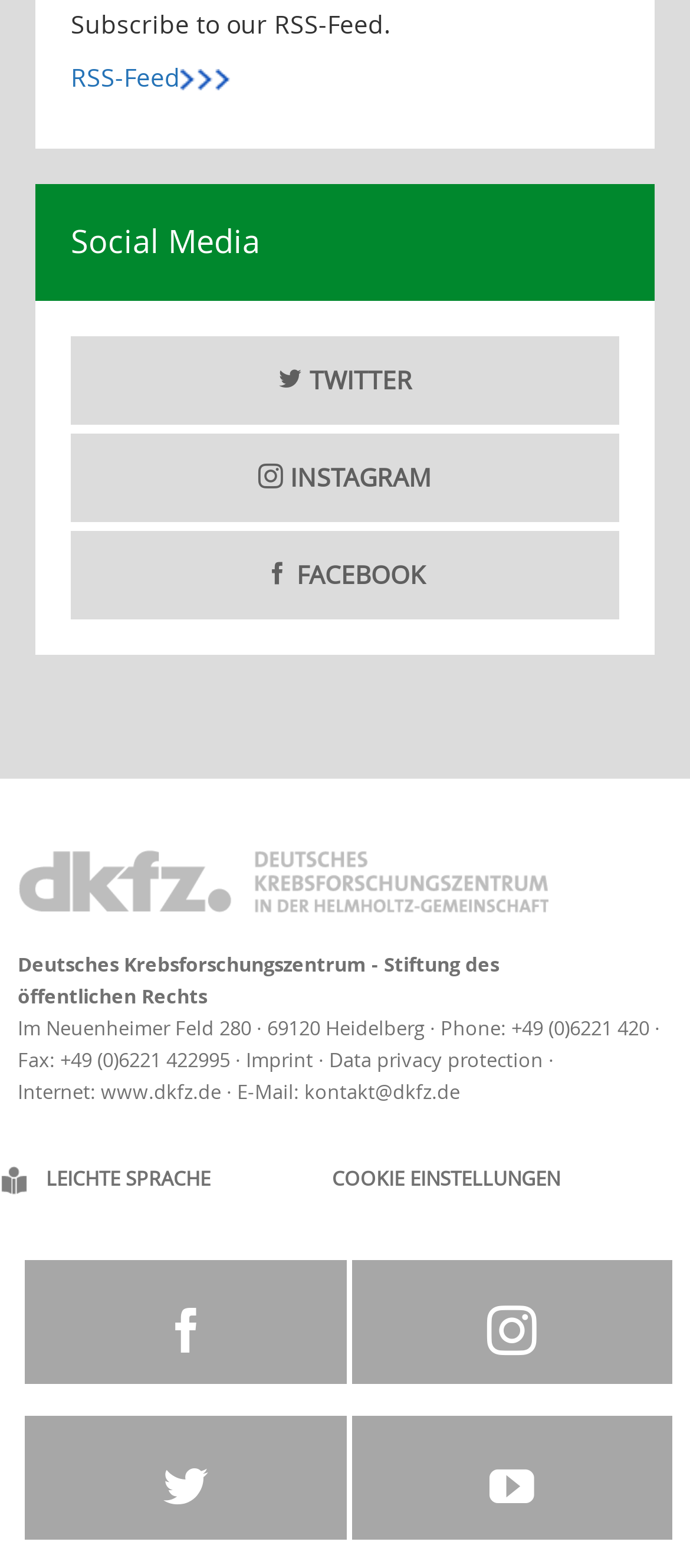Please determine the bounding box coordinates of the area that needs to be clicked to complete this task: 'Go to Giving'. The coordinates must be four float numbers between 0 and 1, formatted as [left, top, right, bottom].

None